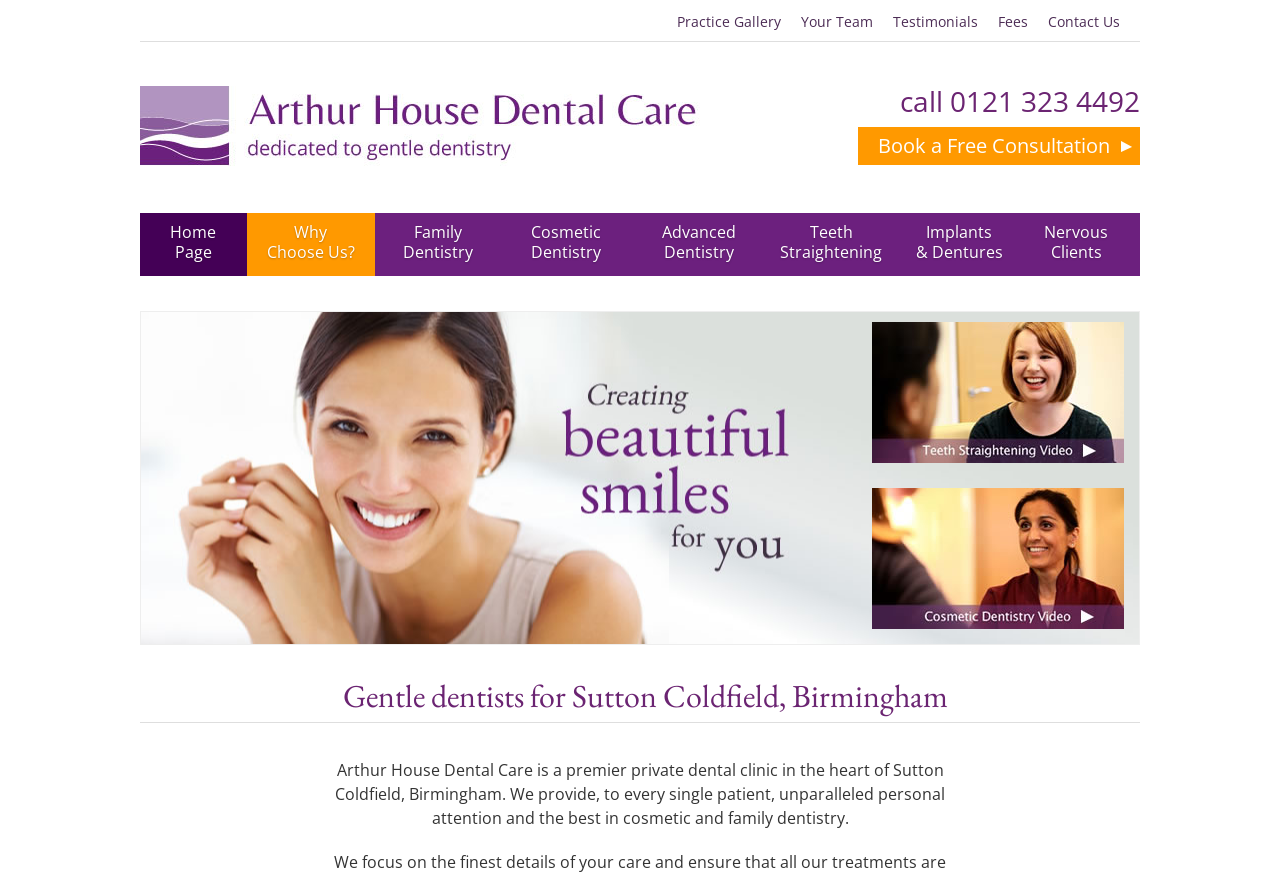Can you find the bounding box coordinates for the element that needs to be clicked to execute this instruction: "Book a Free Consultation"? The coordinates should be given as four float numbers between 0 and 1, i.e., [left, top, right, bottom].

[0.67, 0.145, 0.891, 0.188]